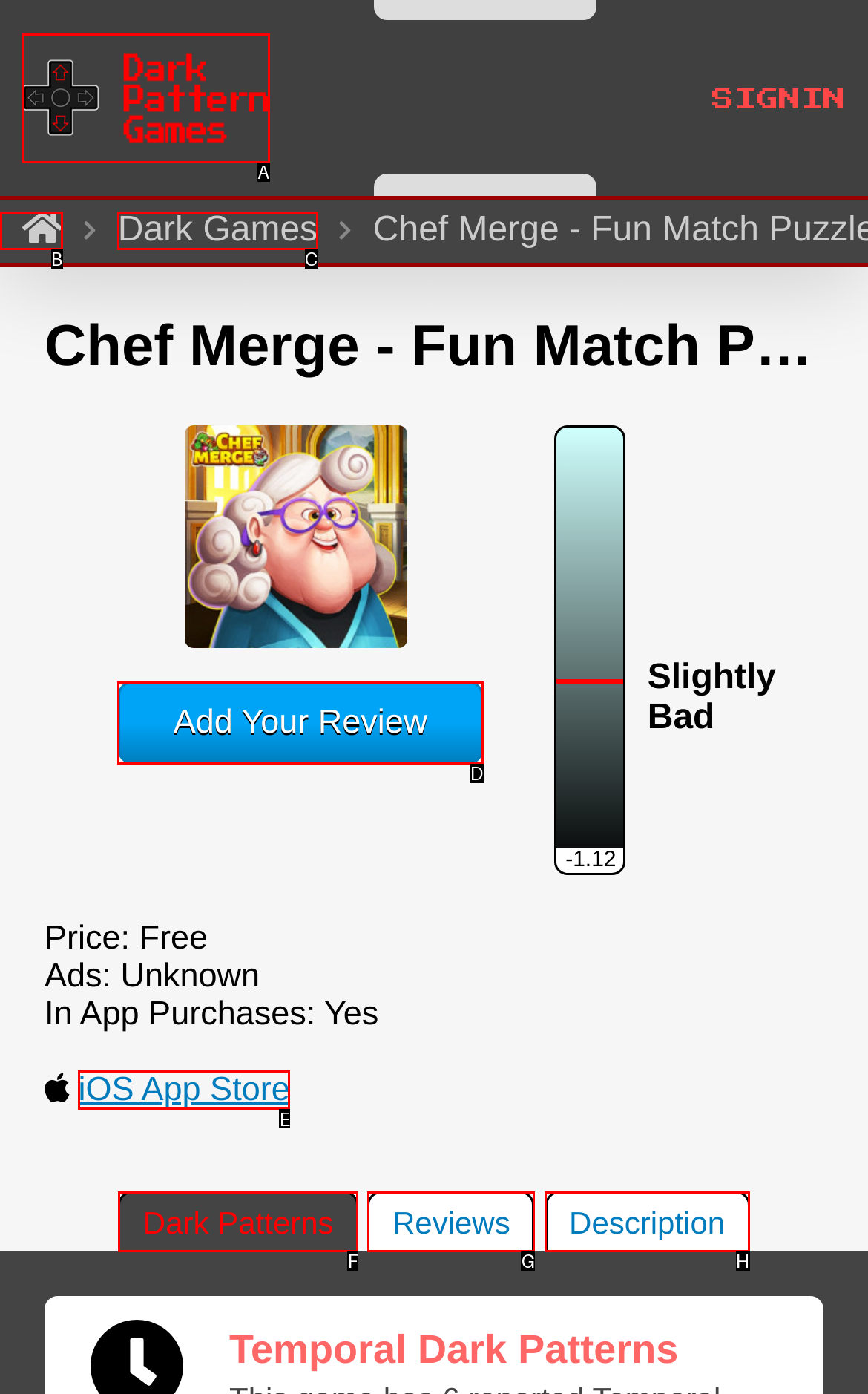Tell me which one HTML element I should click to complete the following instruction: Visit iOS App Store
Answer with the option's letter from the given choices directly.

E